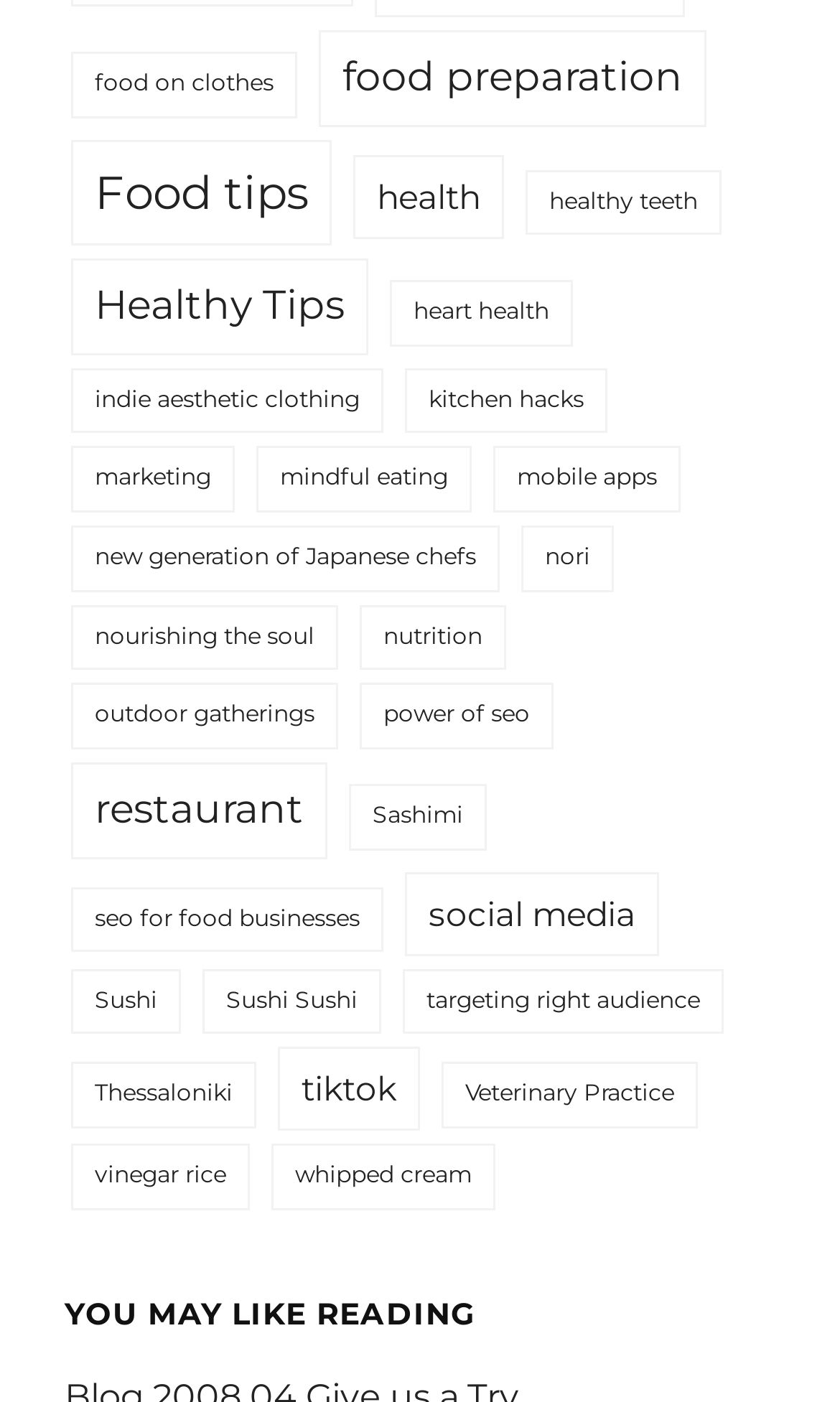Please specify the bounding box coordinates for the clickable region that will help you carry out the instruction: "Click on food on clothes".

[0.085, 0.037, 0.354, 0.084]